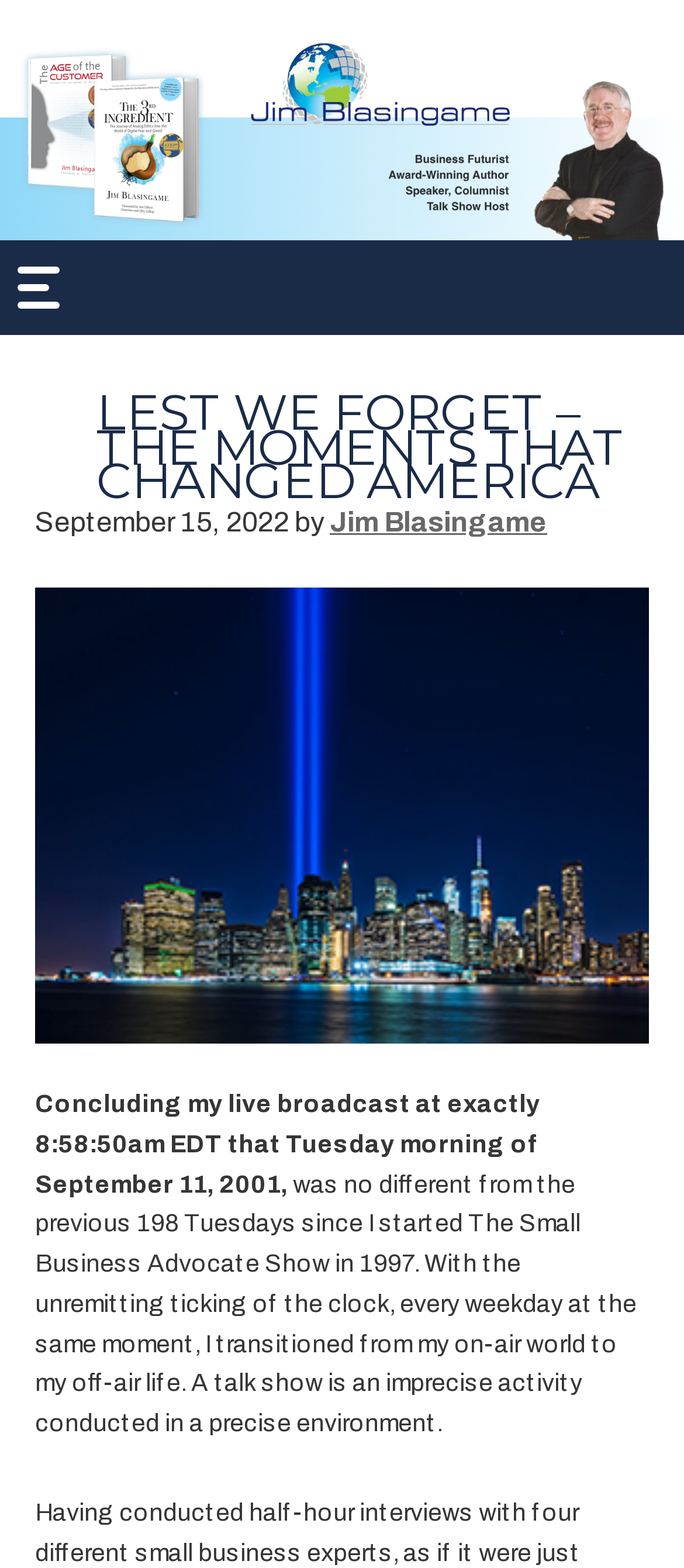Please specify the coordinates of the bounding box for the element that should be clicked to carry out this instruction: "Click on Playlist". The coordinates must be four float numbers between 0 and 1, formatted as [left, top, right, bottom].

None